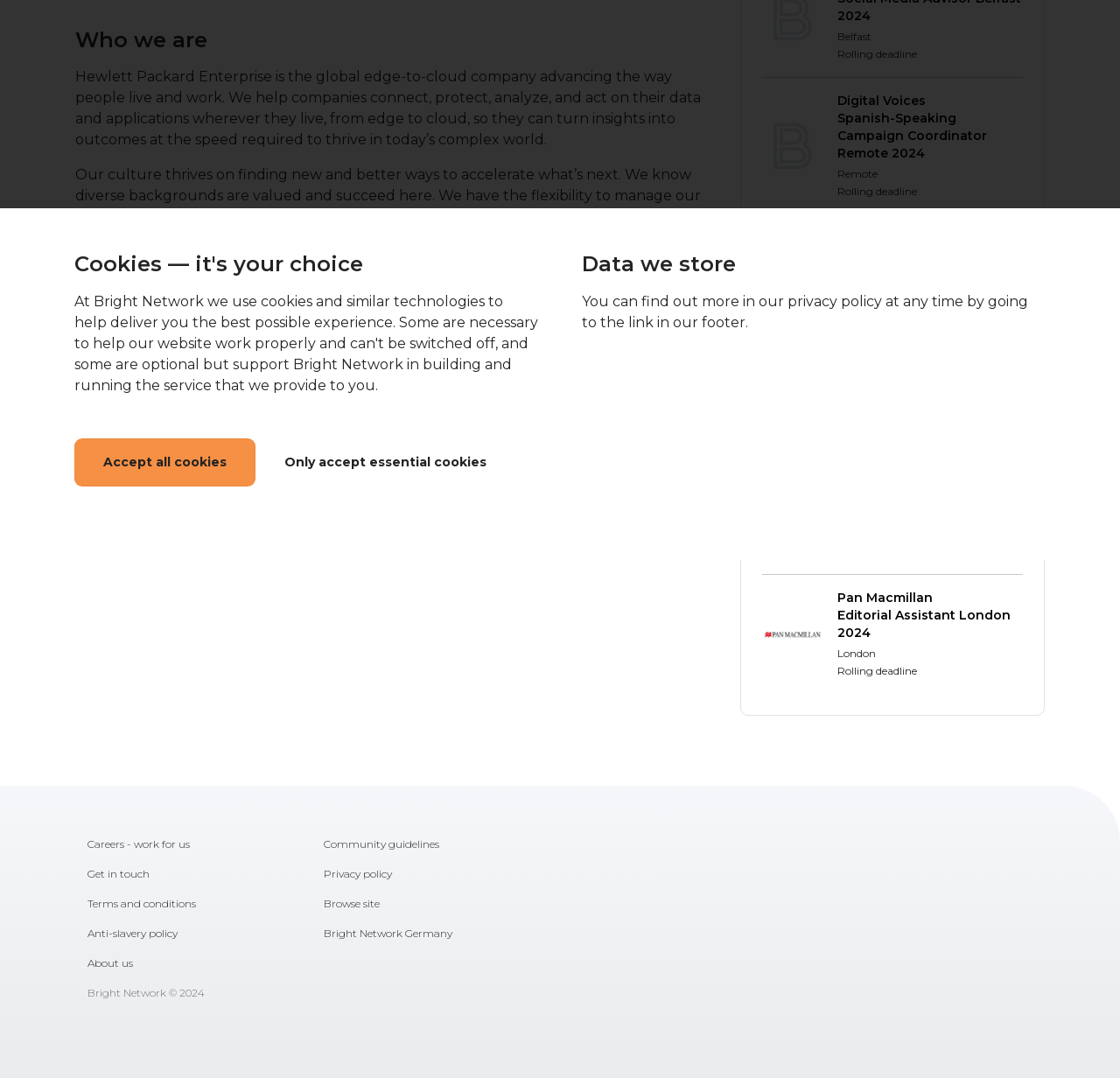Please determine the bounding box coordinates, formatted as (top-left x, top-left y, bottom-right x, bottom-right y), with all values as floating point numbers between 0 and 1. Identify the bounding box of the region described as: Careers - work for us

[0.078, 0.77, 0.289, 0.797]